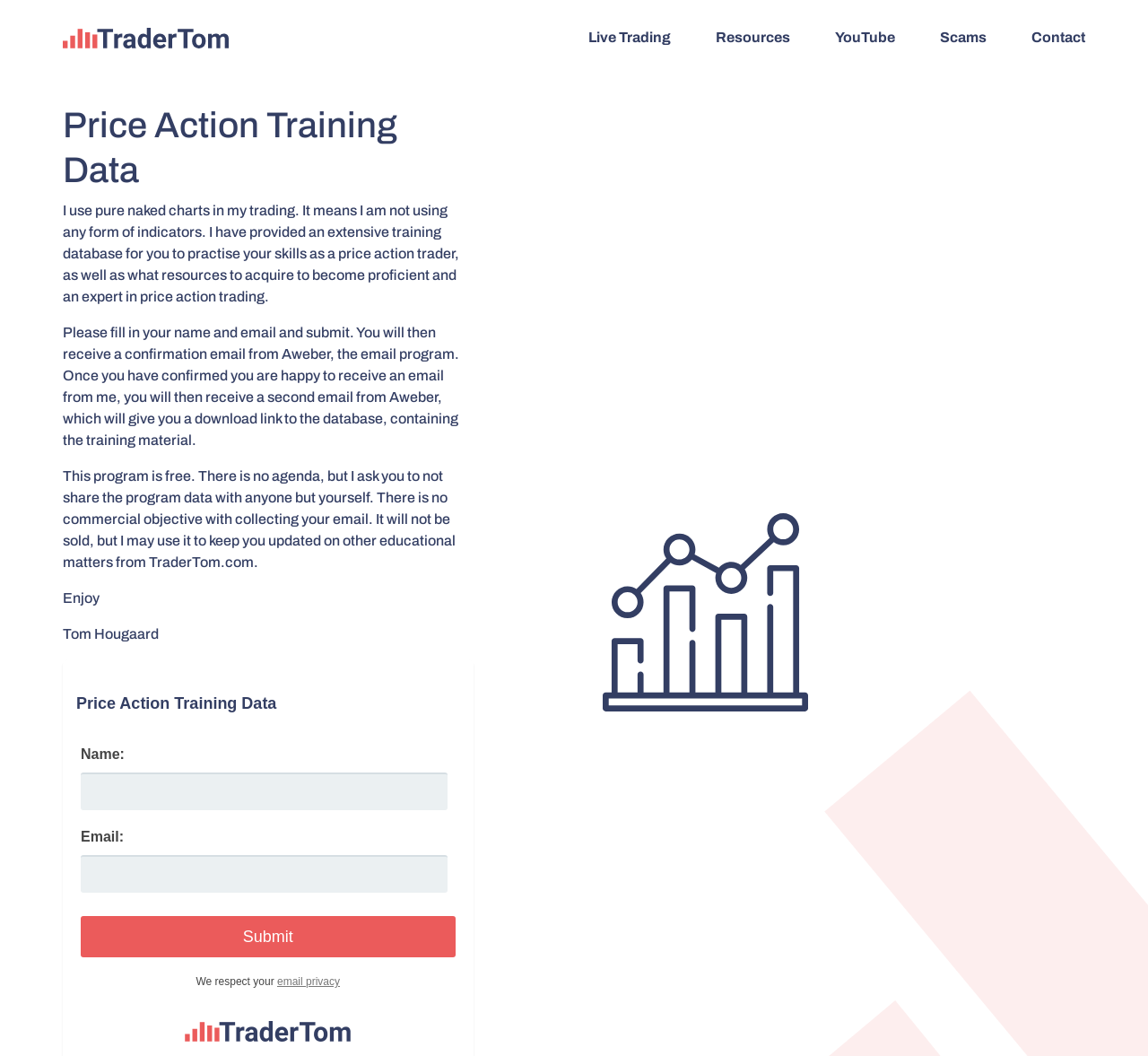Extract the bounding box coordinates for the described element: "Contact". The coordinates should be represented as four float numbers between 0 and 1: [left, top, right, bottom].

[0.898, 0.028, 0.945, 0.042]